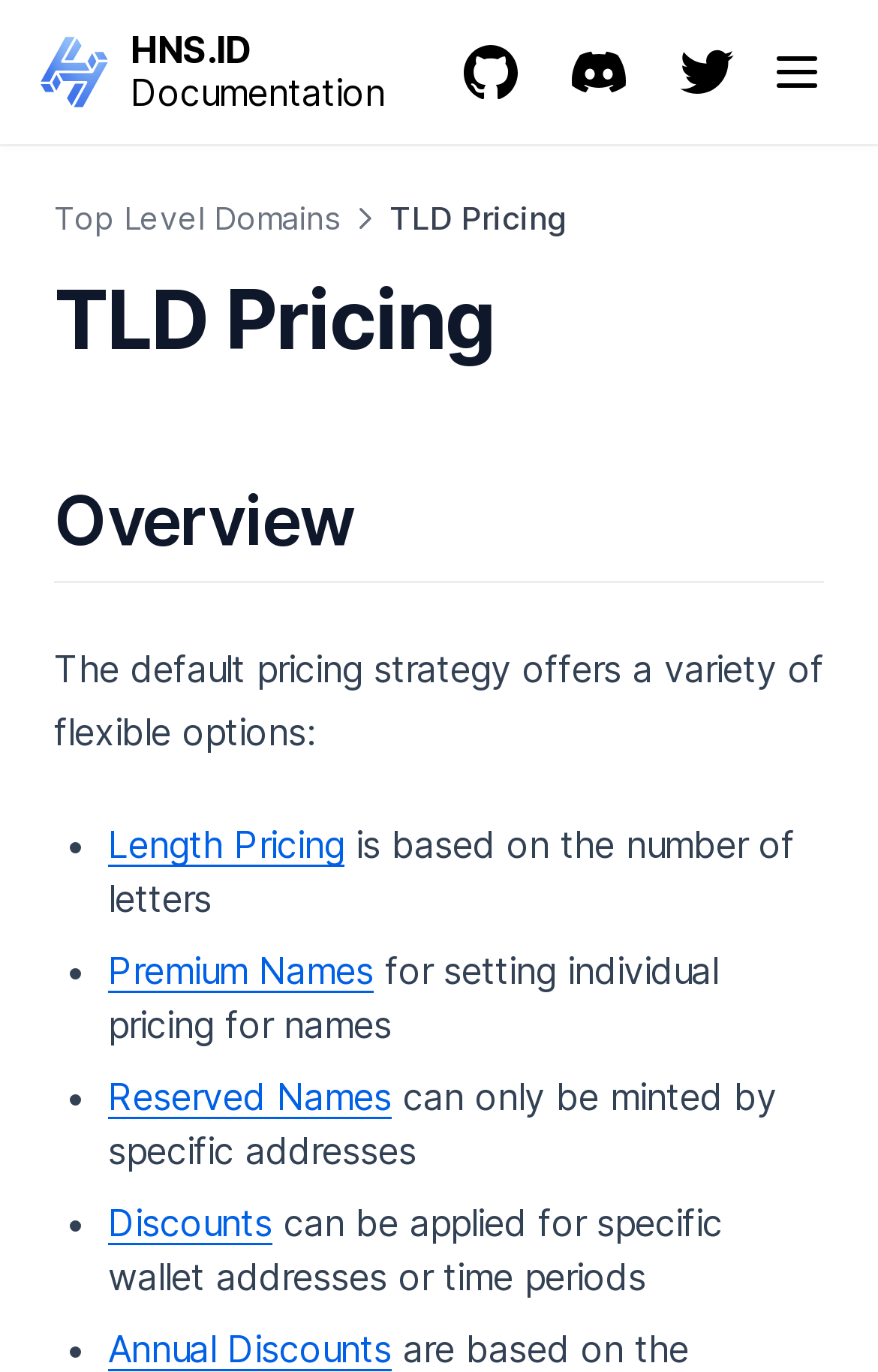Create an elaborate caption for the webpage.

The webpage is a documentation page for HNS.ID, specifically focused on TLD Pricing. At the top, there is a header section with links to HNS.ID, GitHub, Discord, and an empty link. The header section also contains a menu button on the right side.

Below the header section, there is a navigation menu with several buttons and links. The buttons are labeled as "Second Level Domains", "Resolving Domains", and "Subgraph API", each with an accompanying image. The links are organized into categories, including "TLD on Secondary", "SLD Registration", "SLD Renewal", and others.

The main content of the page is divided into sections, starting with a heading "TLD Pricing" followed by a subheading "Overview". The overview section provides a brief introduction to the default pricing strategy, which offers flexible options. Below this, there is a list of bullet points explaining the different pricing options, including "Length Pricing", "Premium Names", "Reserved Names", and "Discounts". Each bullet point is accompanied by a brief description of the pricing option.

Throughout the page, there are various links and buttons that allow users to navigate to different sections or access additional information. The overall layout is organized and easy to follow, with clear headings and concise text.